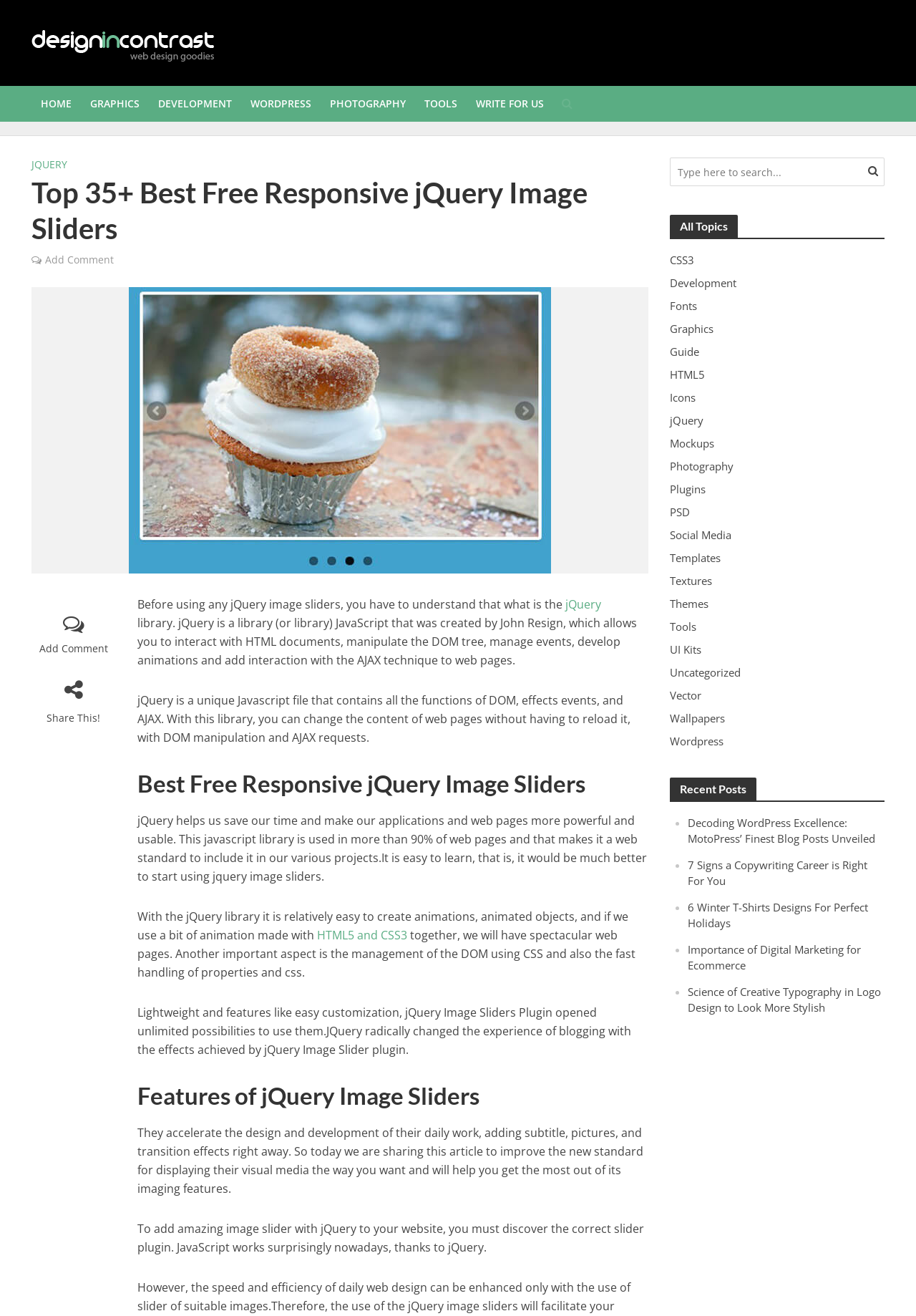From the screenshot, find the bounding box of the UI element matching this description: "HTML5 and CSS3". Supply the bounding box coordinates in the form [left, top, right, bottom], each a float between 0 and 1.

[0.346, 0.705, 0.445, 0.719]